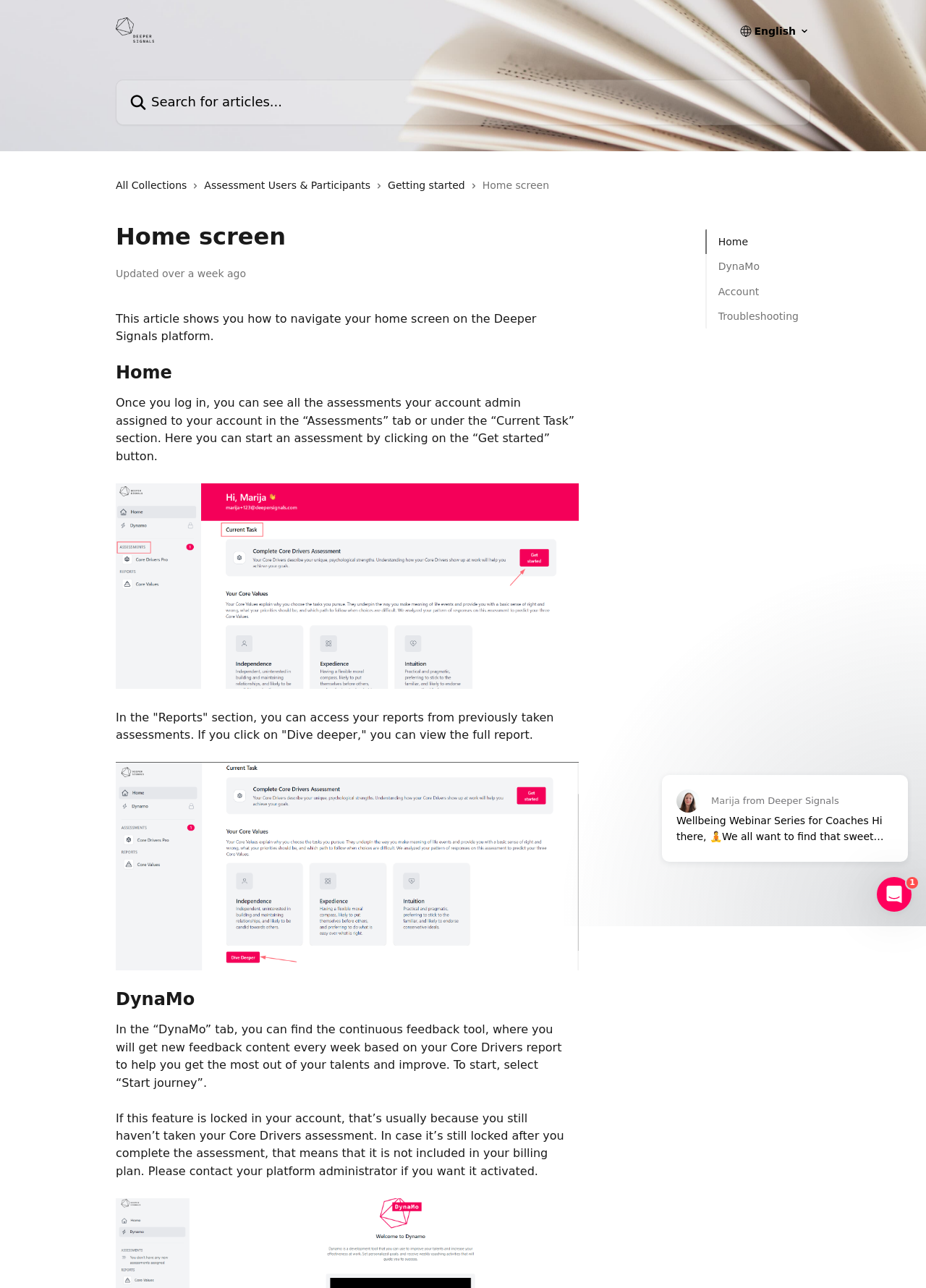What is the purpose of the 'Search for articles...' textbox?
Please provide a comprehensive answer based on the visual information in the image.

The textbox is labeled 'Search for articles...' and is located in the header section, suggesting that its purpose is to allow users to search for articles within the knowledge base.